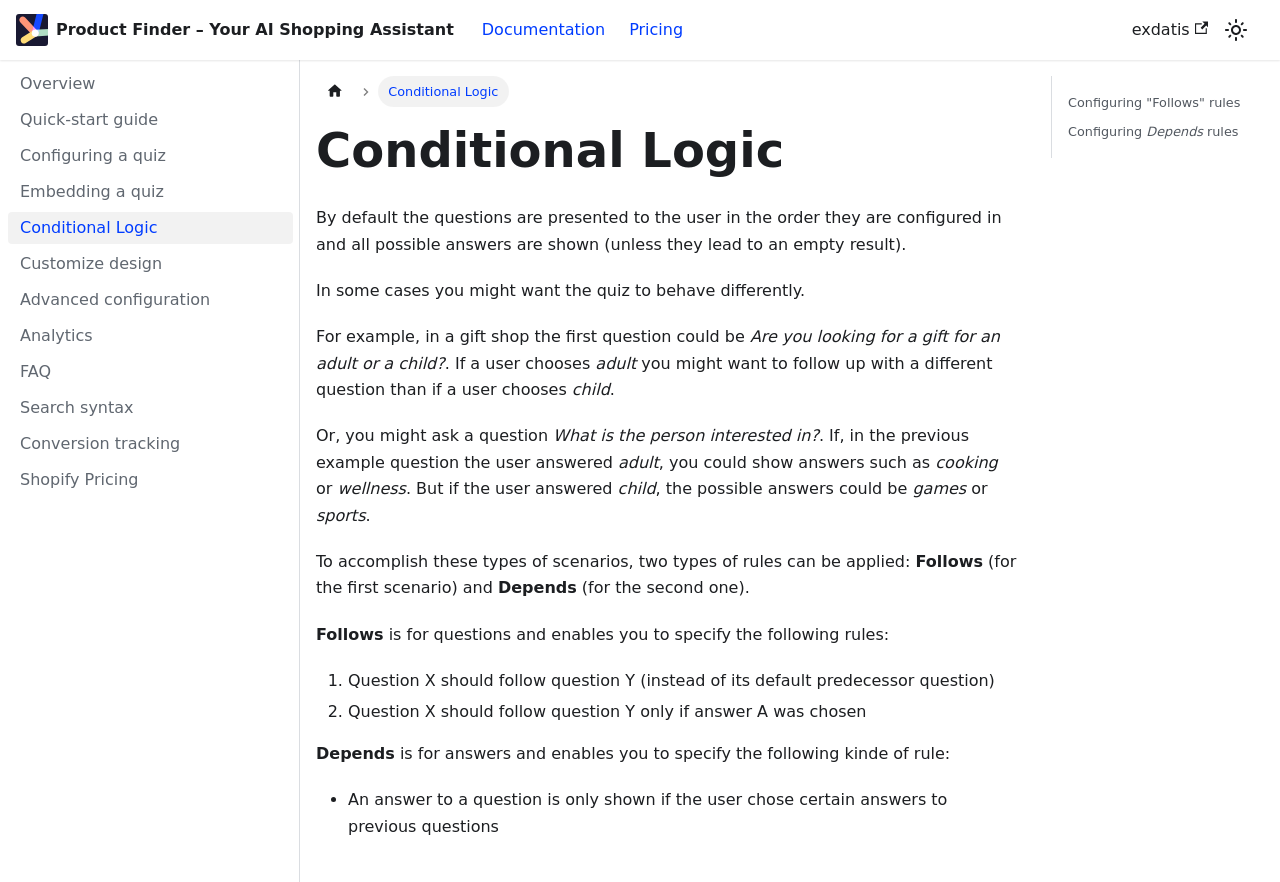Determine the bounding box coordinates of the region to click in order to accomplish the following instruction: "Switch between dark and light mode". Provide the coordinates as four float numbers between 0 and 1, specifically [left, top, right, bottom].

[0.953, 0.016, 0.978, 0.052]